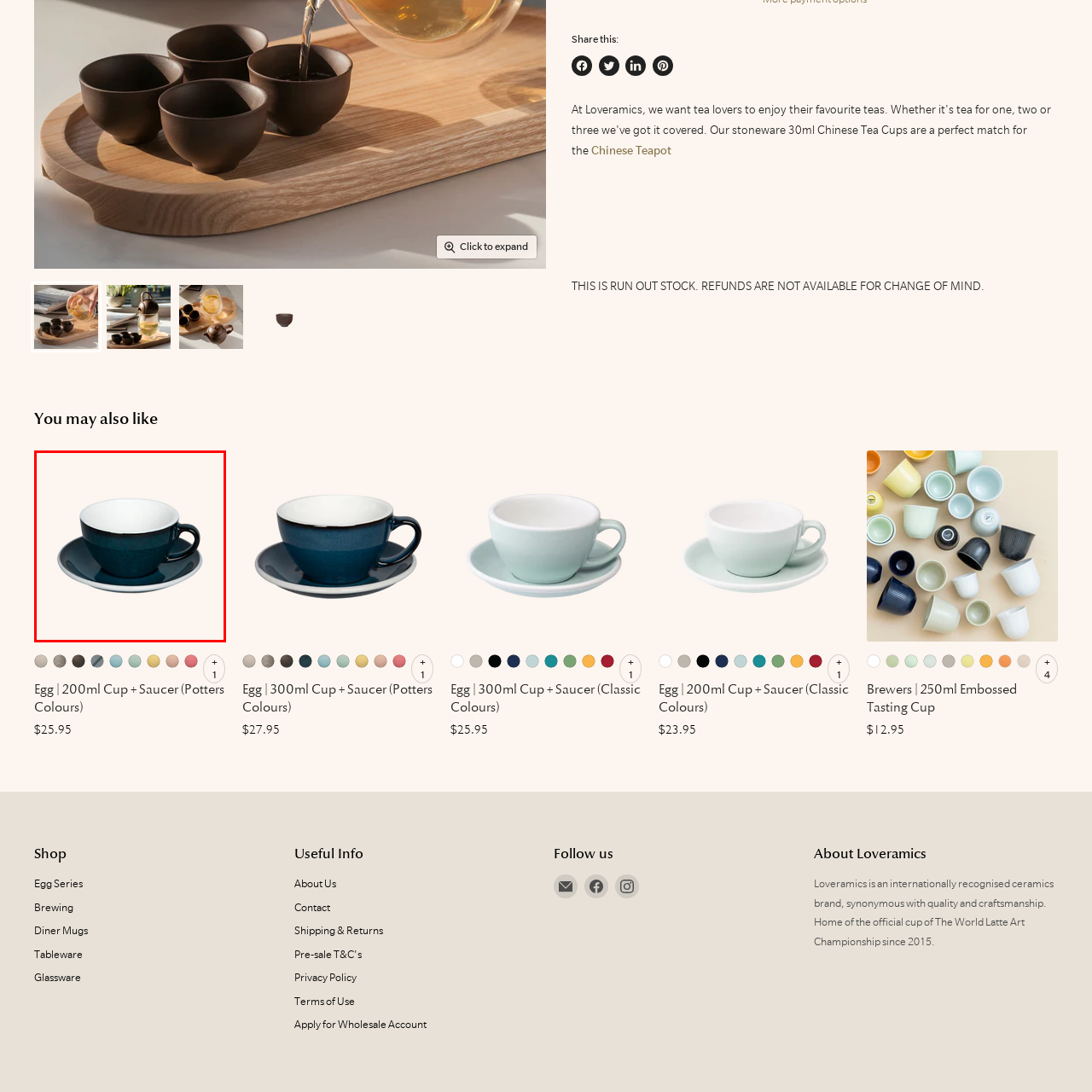Direct your attention to the image marked by the red box and answer the given question using a single word or phrase:
What is the shape of the cup?

Rounded